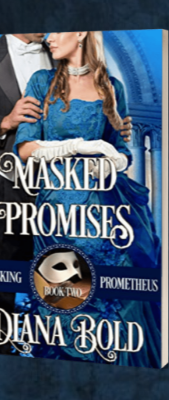Answer the question using only one word or a concise phrase: What is the woman wearing?

A blue gown